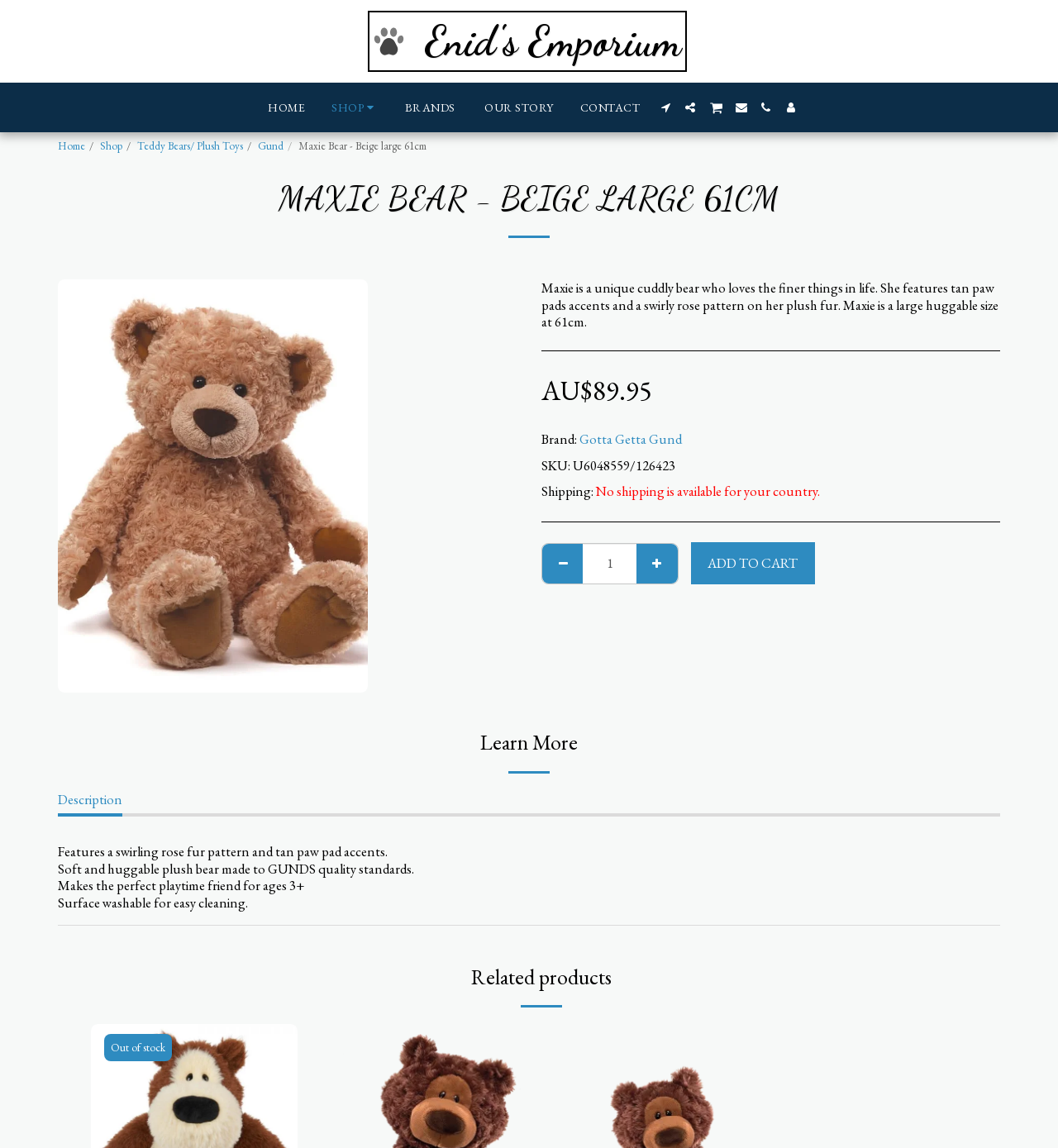Explain the contents of the webpage comprehensively.

This webpage is about a product called Maxie Bear, a large cuddly bear with a swirly rose pattern on its plush fur and tan paw pad accents. The page is divided into several sections. At the top, there is a navigation menu with links to "HOME", "SHOP", "BRANDS", "OUR STORY", and "CONTACT". Below the navigation menu, there is a large heading that reads "MAXIE BEAR - BEIGE LARGE 61CM".

In the main content area, there is a large image of the Maxie Bear on the left side, taking up about a quarter of the page. To the right of the image, there is a description of the product, which mentions its features, size, and material. Below the description, there is a section with pricing information, including the price "AU$ 89.95" and a "Brand" label with a link to "Gotta Getta Gund". There is also a "SKU" label with a code "U6048559/126423".

Further down the page, there is a section with shipping information, which currently indicates that no shipping is available for the user's country. Below this section, there is a call-to-action button to "Add To Cart" and a textbox to enter a quantity.

The next section is headed "Learn More" and contains links to "Description" and other related information. Below this section, there are several paragraphs of text that describe the features and benefits of the Maxie Bear, including its soft and huggable plush material, its suitability for ages 3+, and its surface washable design.

Finally, at the bottom of the page, there is a section headed "Related products" with a separator line above it. However, the related products are currently out of stock, as indicated by a "Out of stock" label.